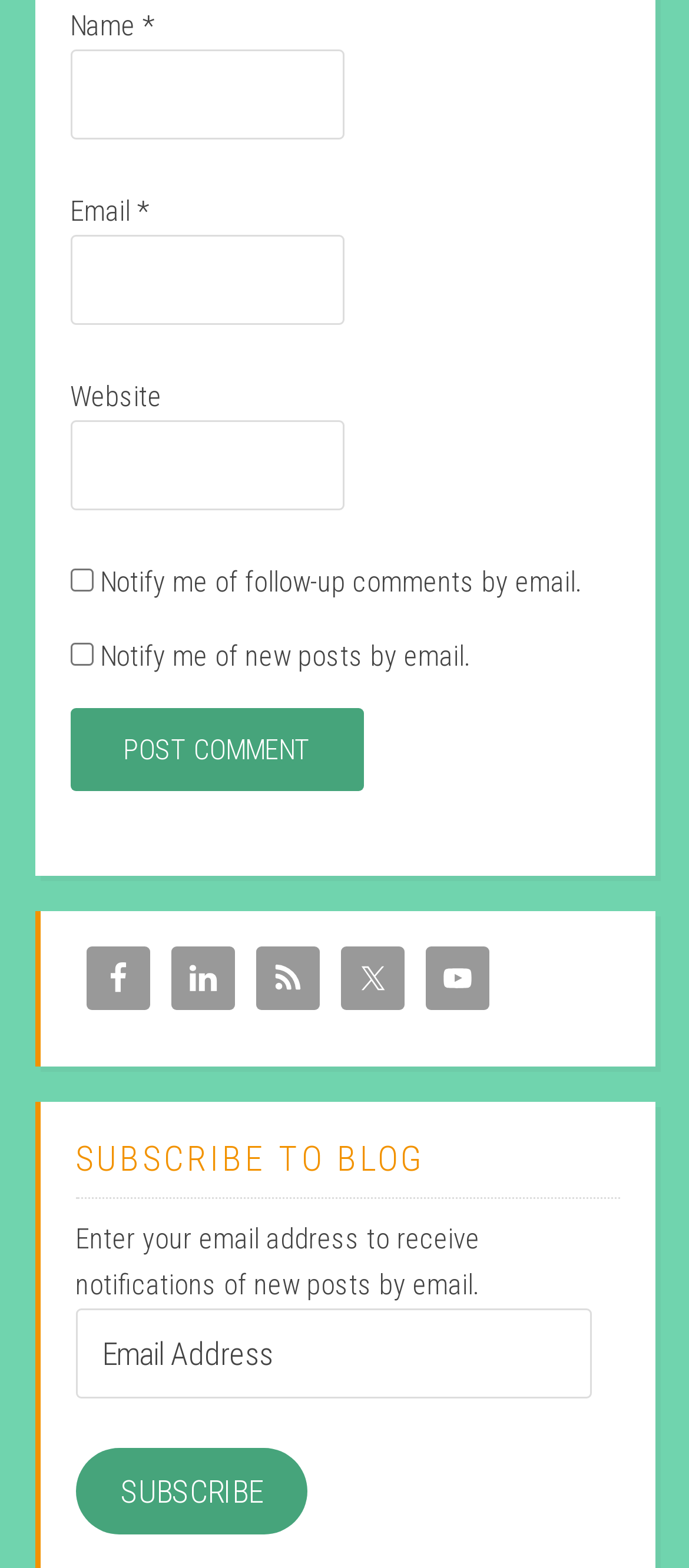Please provide the bounding box coordinates for the element that needs to be clicked to perform the instruction: "Enter your name". The coordinates must consist of four float numbers between 0 and 1, formatted as [left, top, right, bottom].

[0.101, 0.032, 0.5, 0.089]